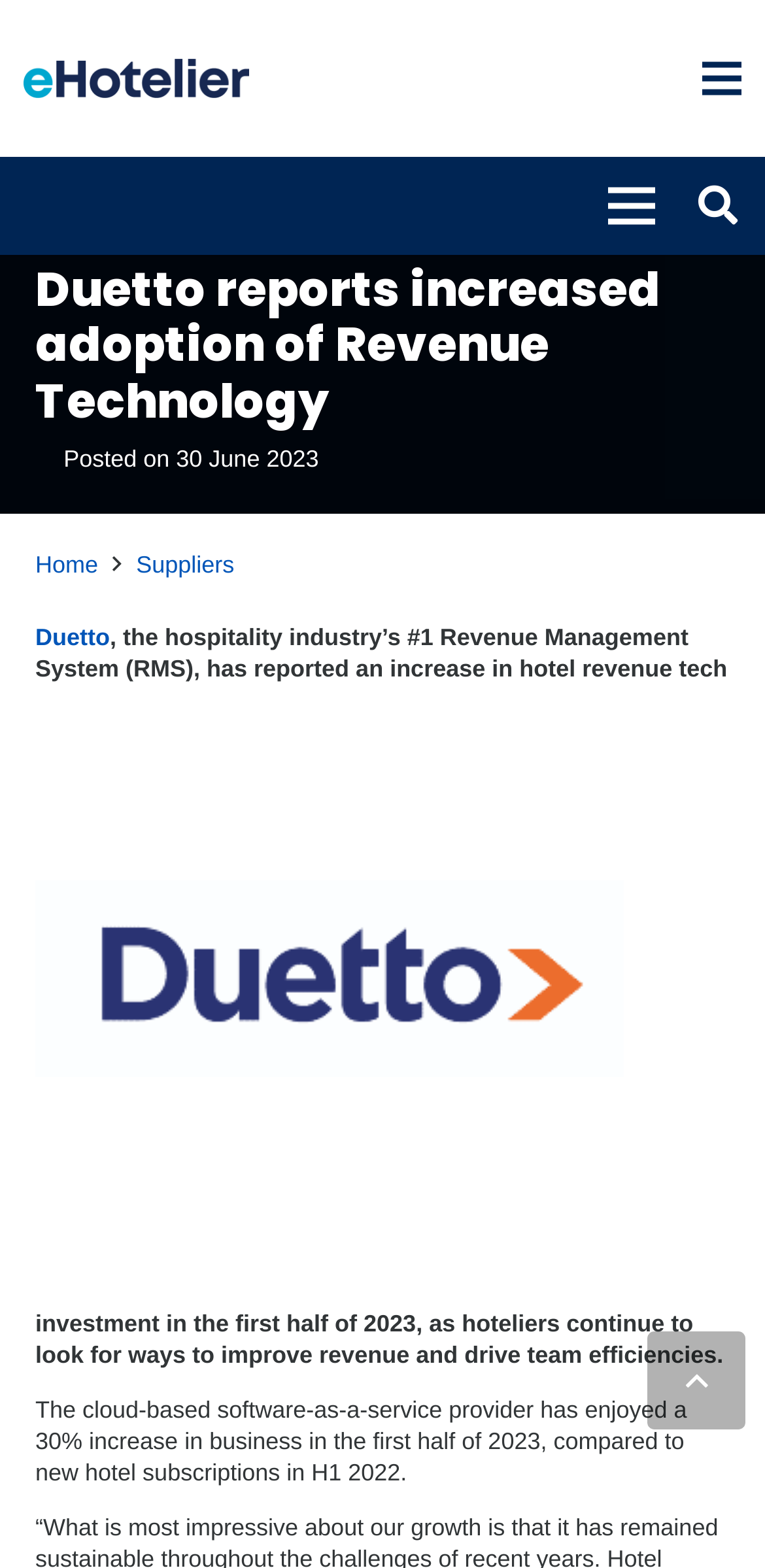Please reply with a single word or brief phrase to the question: 
What is the name of the company mentioned in the article?

Duetto